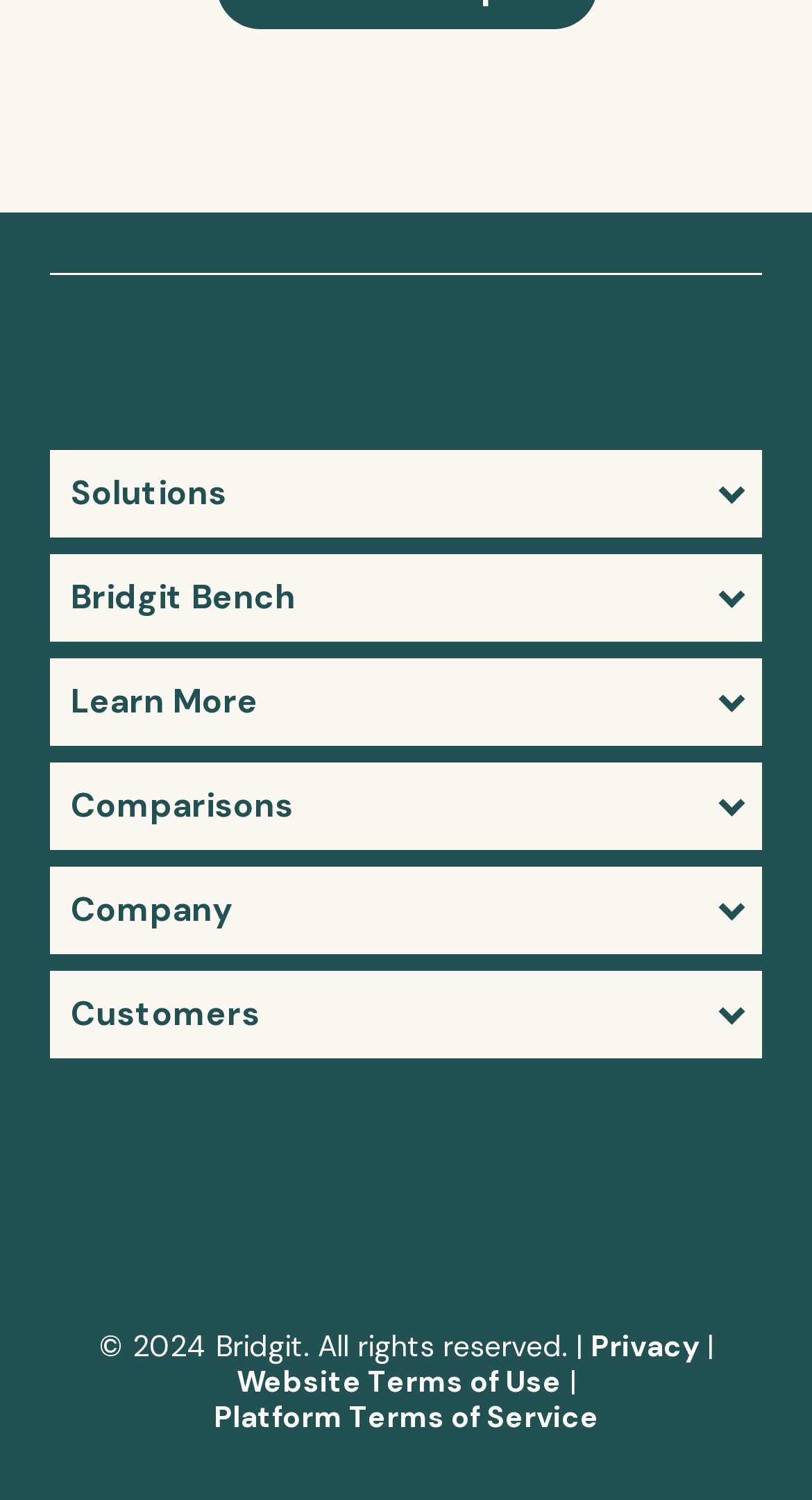Please answer the following question using a single word or phrase: 
How many navigation headings are there?

6